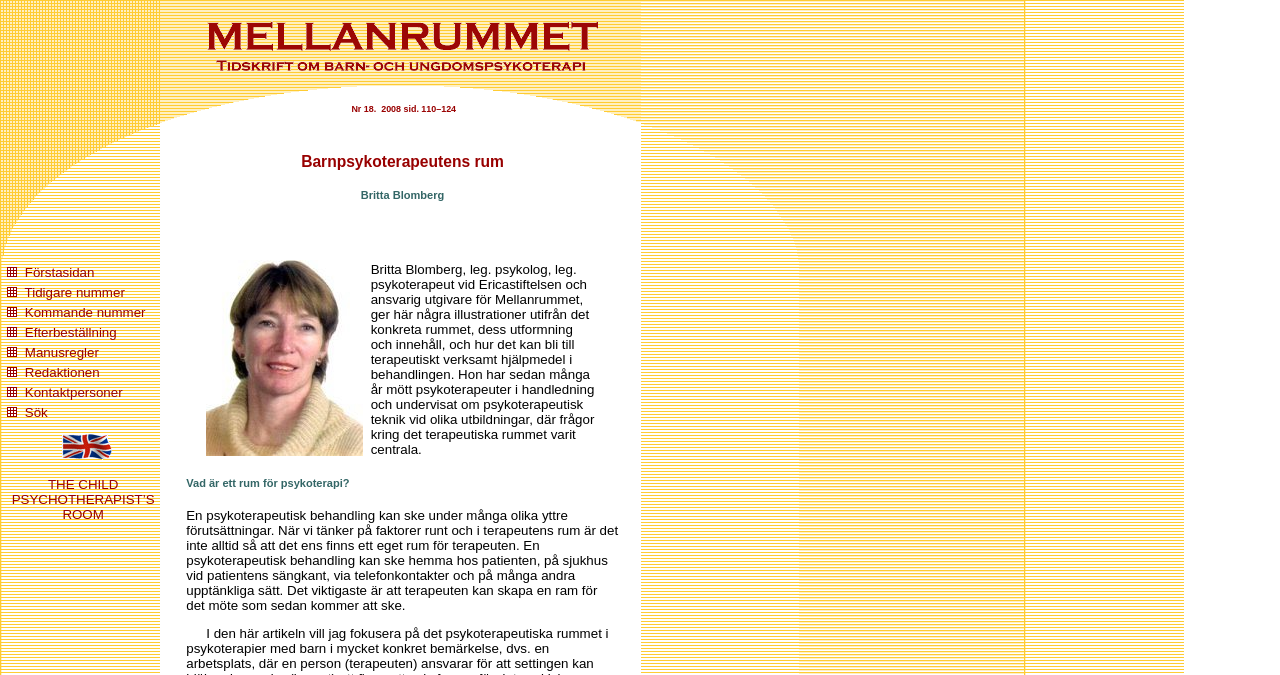With reference to the image, please provide a detailed answer to the following question: What is the purpose of the psychotherapy room?

The purpose of the psychotherapy room is to serve as a therapeutic tool, as indicated by the text 'och hur det kan bli till terapeutiskt verksamt hjälpmedel i behandlingen' which translates to 'and how it can become a therapeutically effective aid in treatment'.